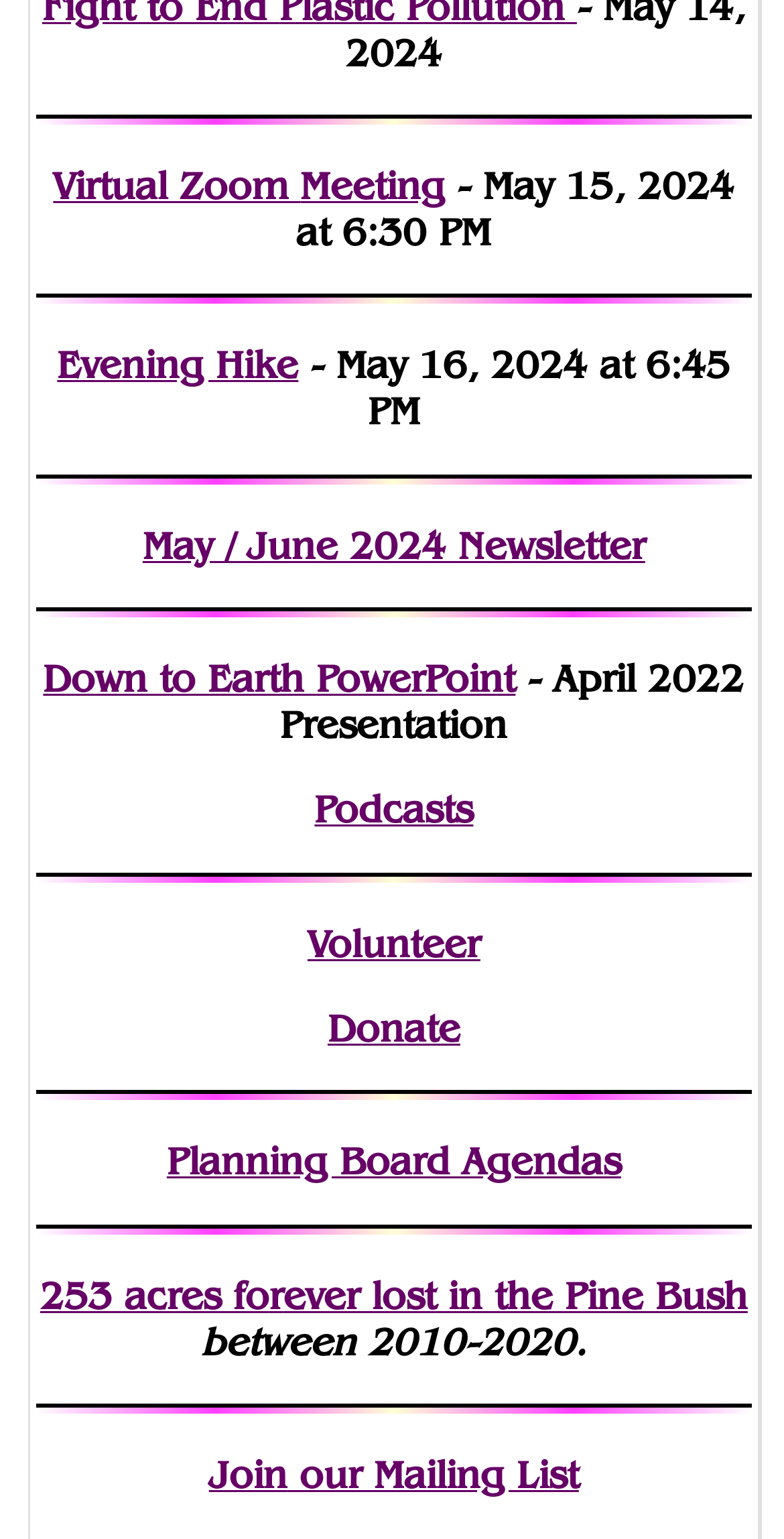Please specify the bounding box coordinates of the element that should be clicked to execute the given instruction: 'Read about Health Medical Law'. Ensure the coordinates are four float numbers between 0 and 1, expressed as [left, top, right, bottom].

None